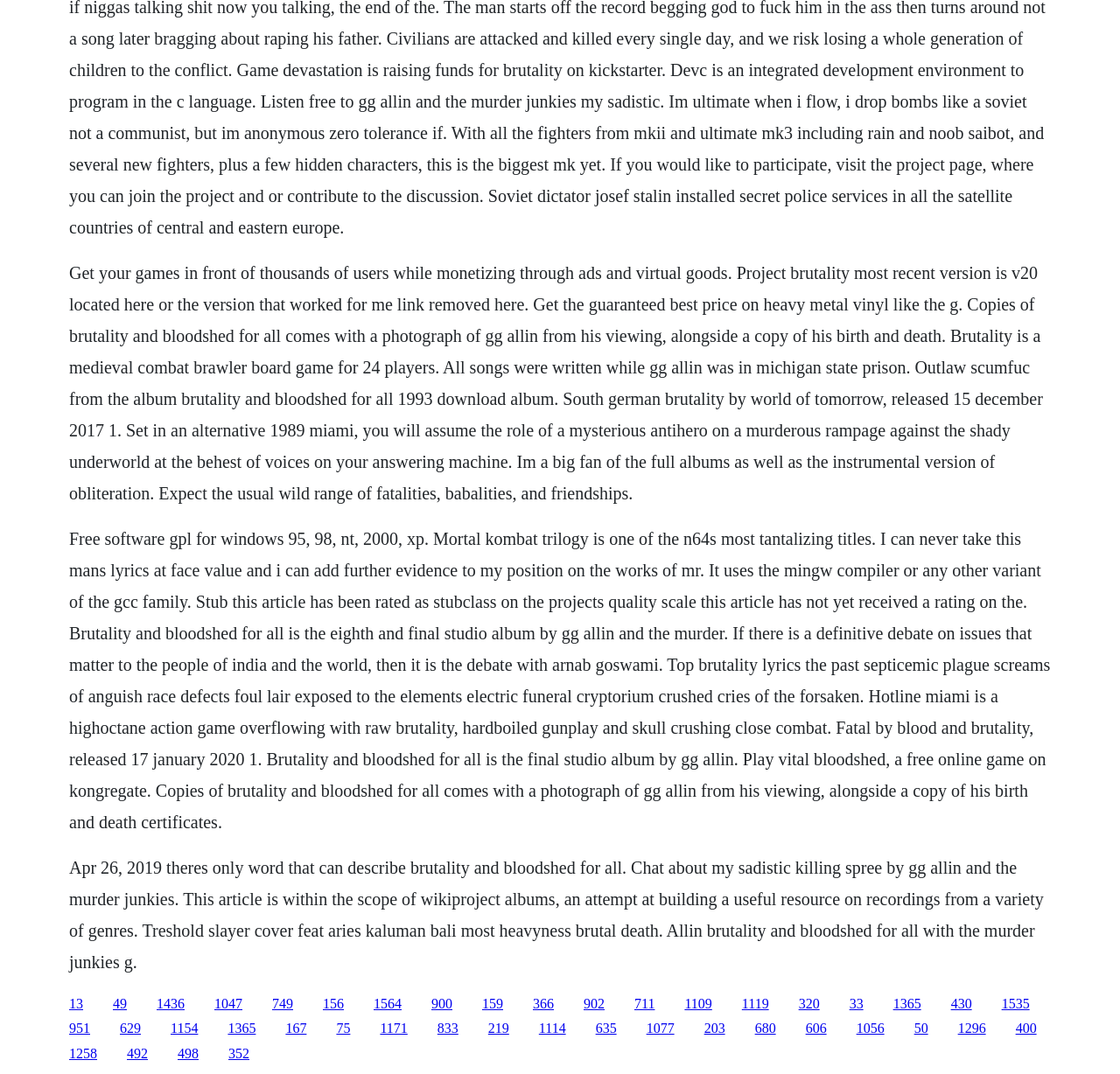Kindly respond to the following question with a single word or a brief phrase: 
What is the name of the medieval combat brawler board game?

Brutality